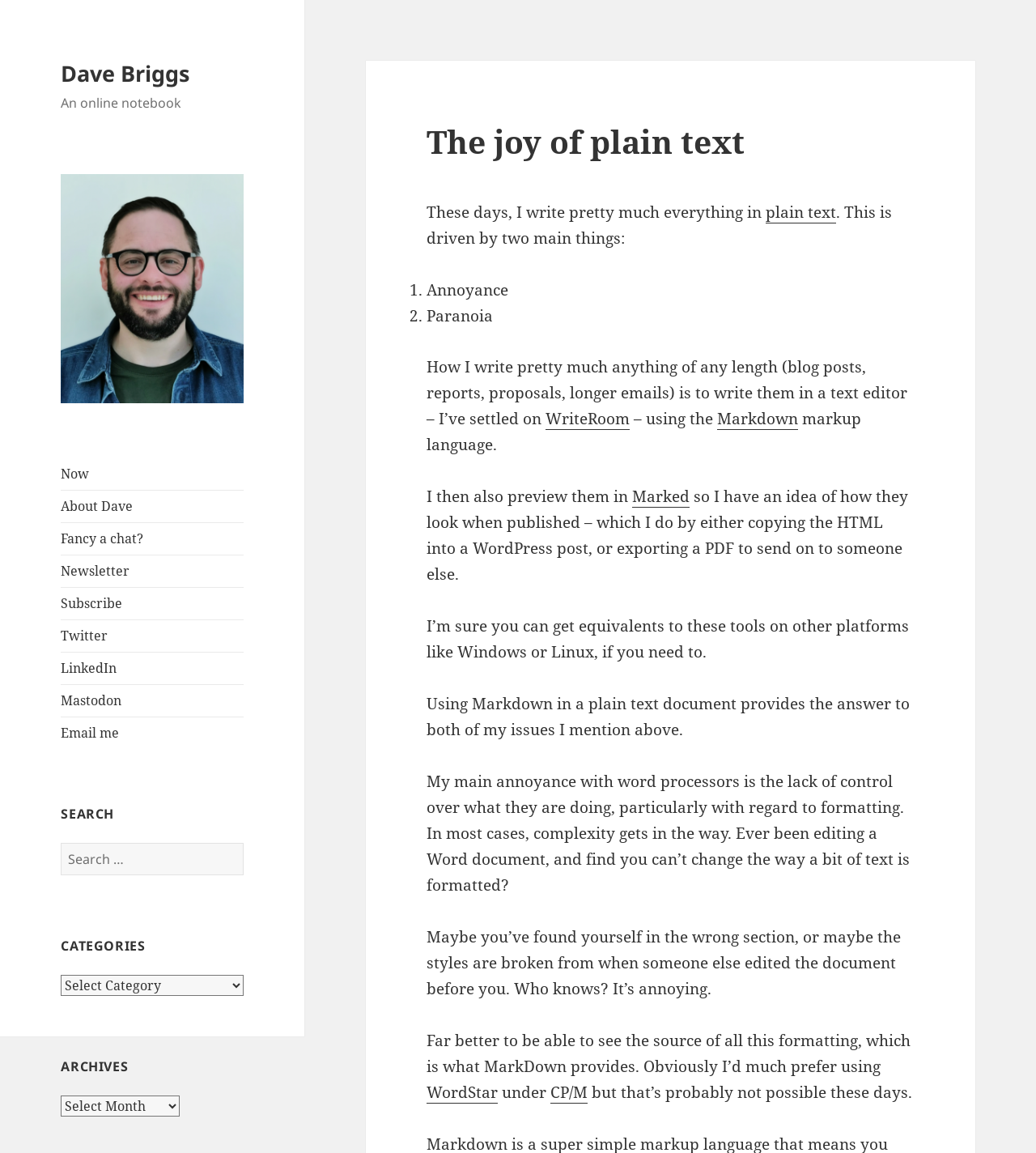Extract the bounding box of the UI element described as: "Markdown".

[0.692, 0.354, 0.77, 0.373]